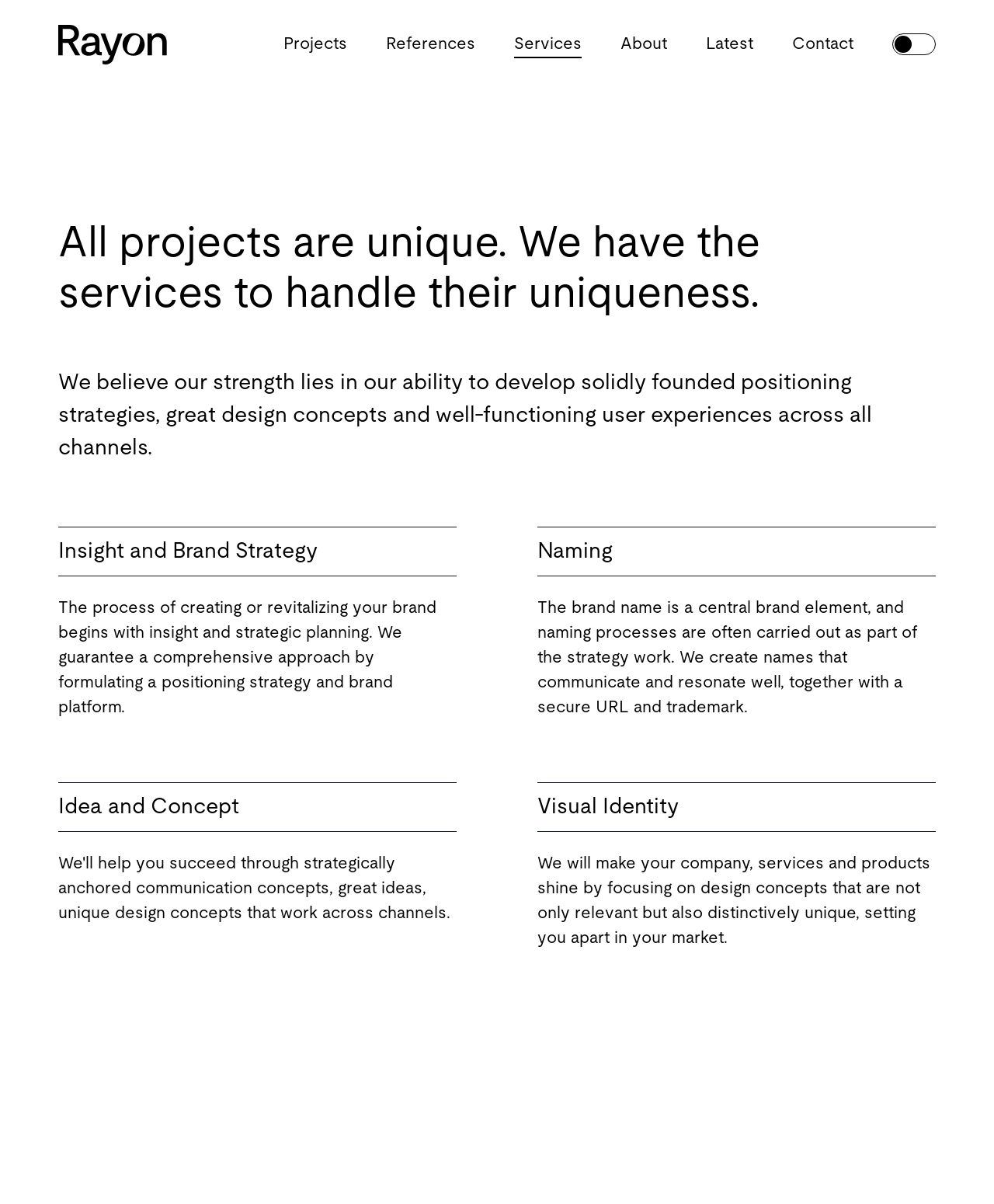Examine the image and give a thorough answer to the following question:
What is the focus of the company's digital services?

After analyzing the headings and content on the webpage, I concluded that the company's digital services focus on UX (user experience) and UI (user interface) design for websites and applications, as well as content strategies and SEO.